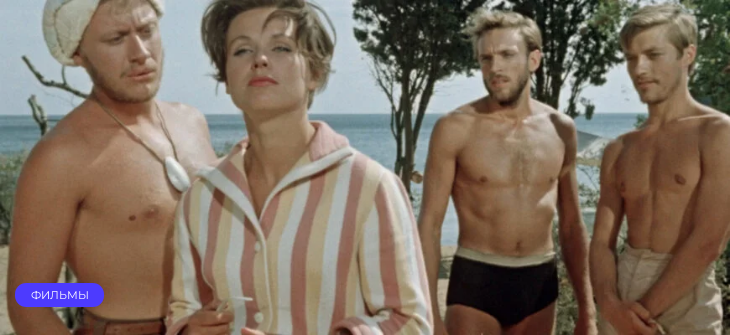Offer a comprehensive description of the image.

The image captures a scene from the film "Три плюс два," showcasing four characters on a beach. The setting appears warm and sunny, with the tranquil sea in the background. The central figure is a woman dressed in a striped, buttoned shirt, standing confidently while looking away from the camera. Surrounding her are three men, all shirtless, each exuding a mix of curiosity and contemplation. The leftmost man has a necklace with a shell, and another man stands with arms crossed, wearing dark swim trunks. The overall atmosphere hints at themes of camaraderie and summer adventures, providing a glimpse into the film's narrative about friendship and leisure by the sea.